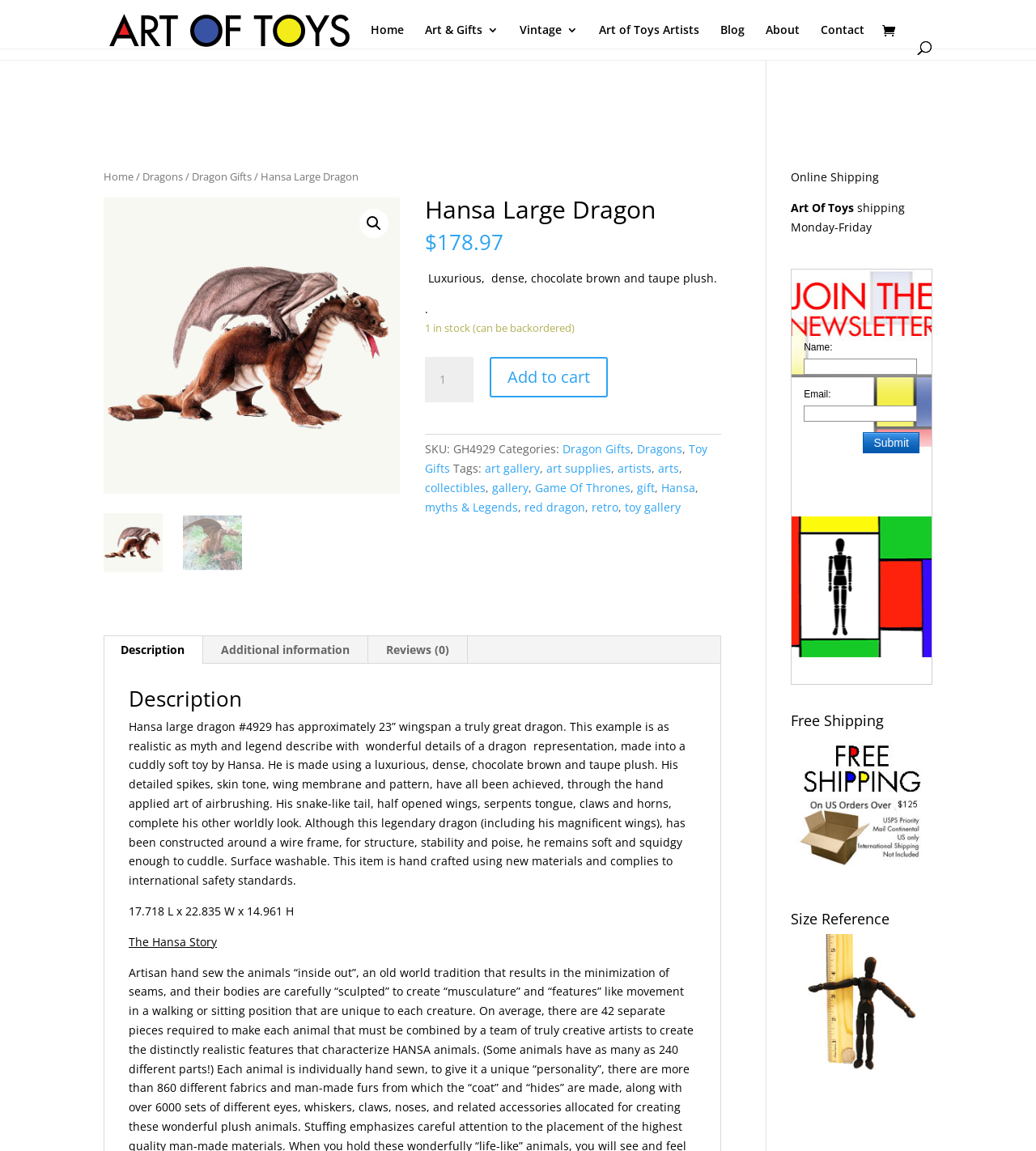Identify the bounding box coordinates of the element that should be clicked to fulfill this task: "Add to cart". The coordinates should be provided as four float numbers between 0 and 1, i.e., [left, top, right, bottom].

[0.473, 0.31, 0.587, 0.346]